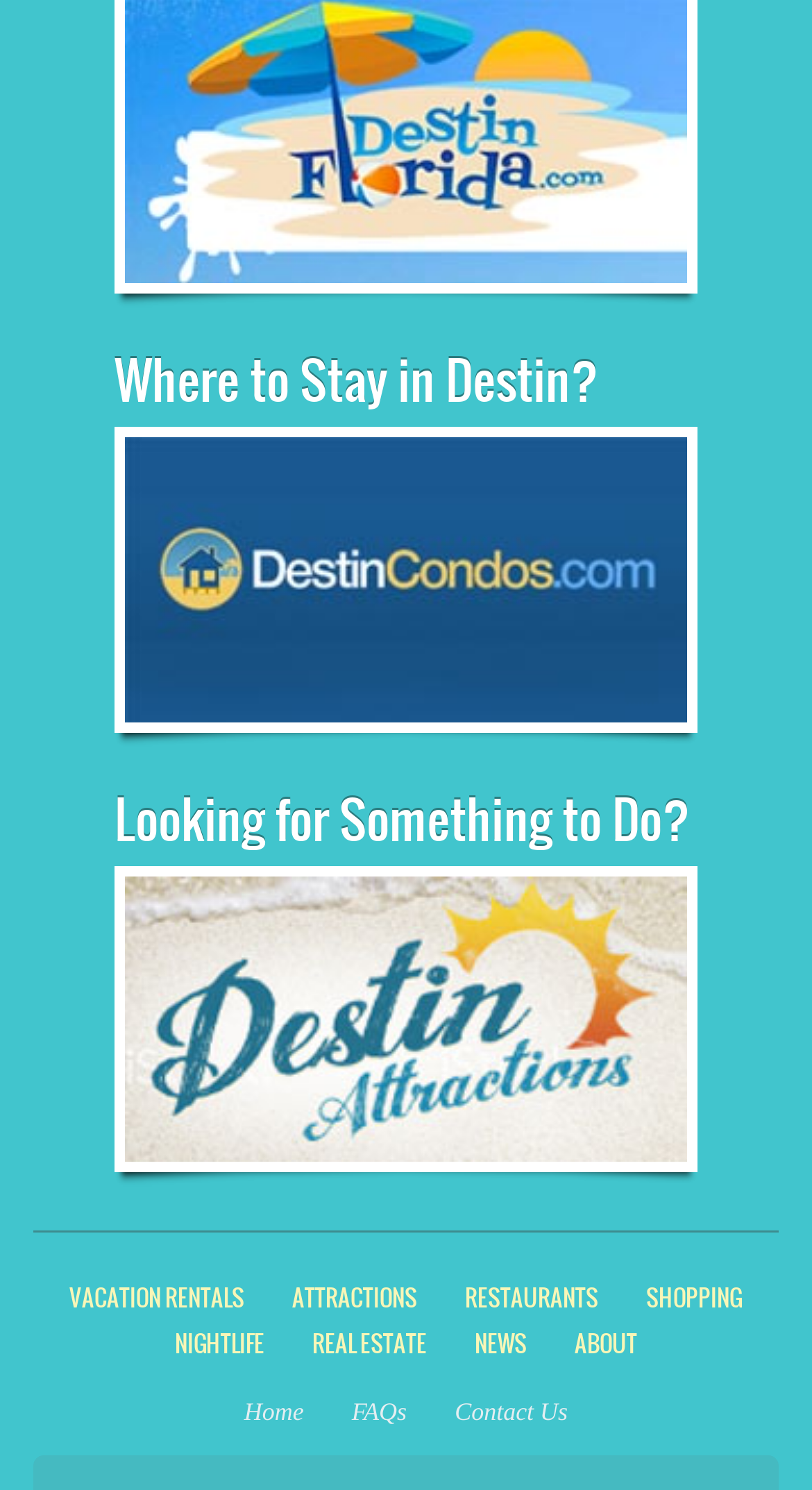Specify the bounding box coordinates of the area to click in order to follow the given instruction: "Go to 'Home'."

[0.301, 0.932, 0.374, 0.962]